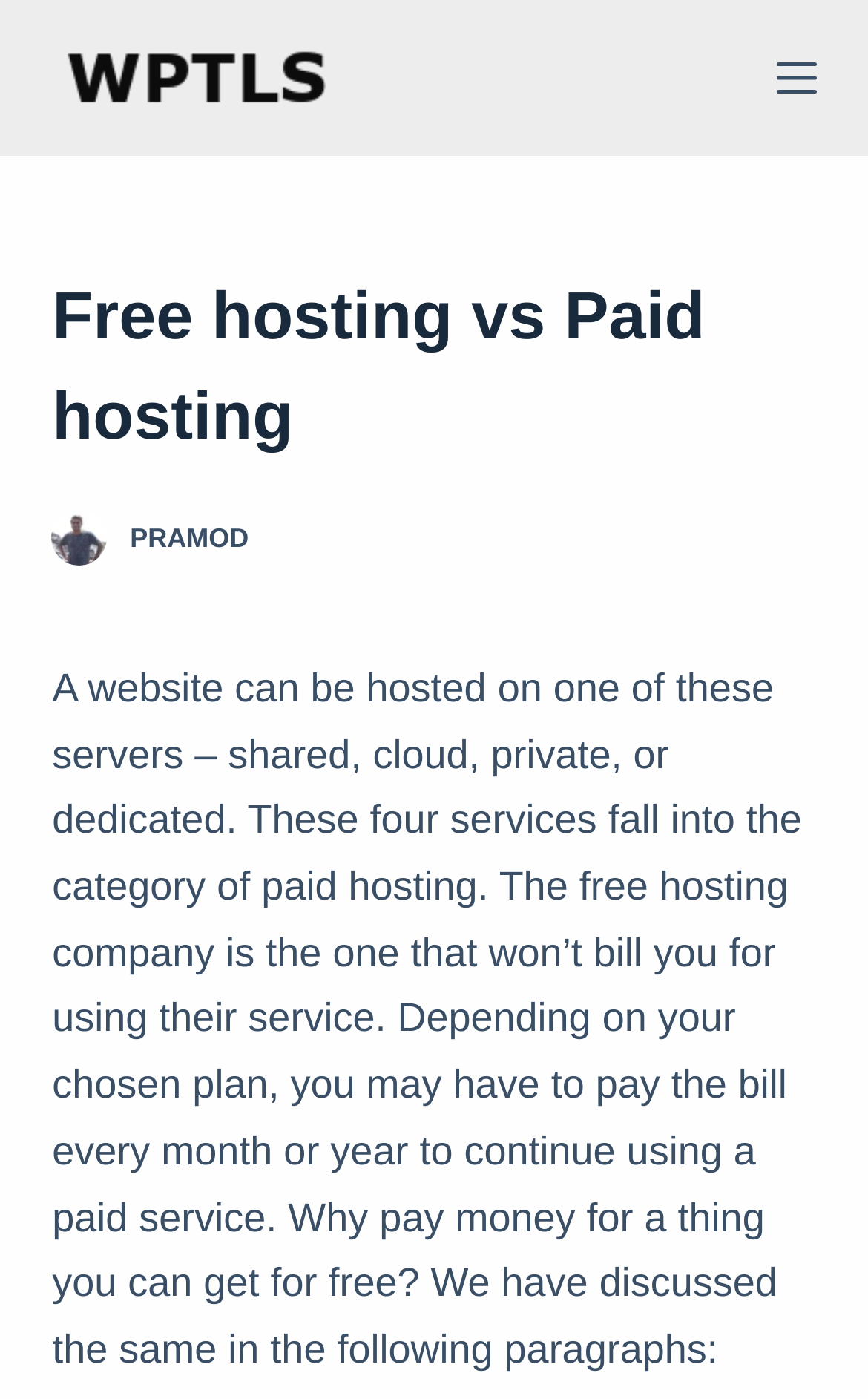Find and provide the bounding box coordinates for the UI element described here: "Skip to content". The coordinates should be given as four float numbers between 0 and 1: [left, top, right, bottom].

[0.0, 0.0, 0.103, 0.032]